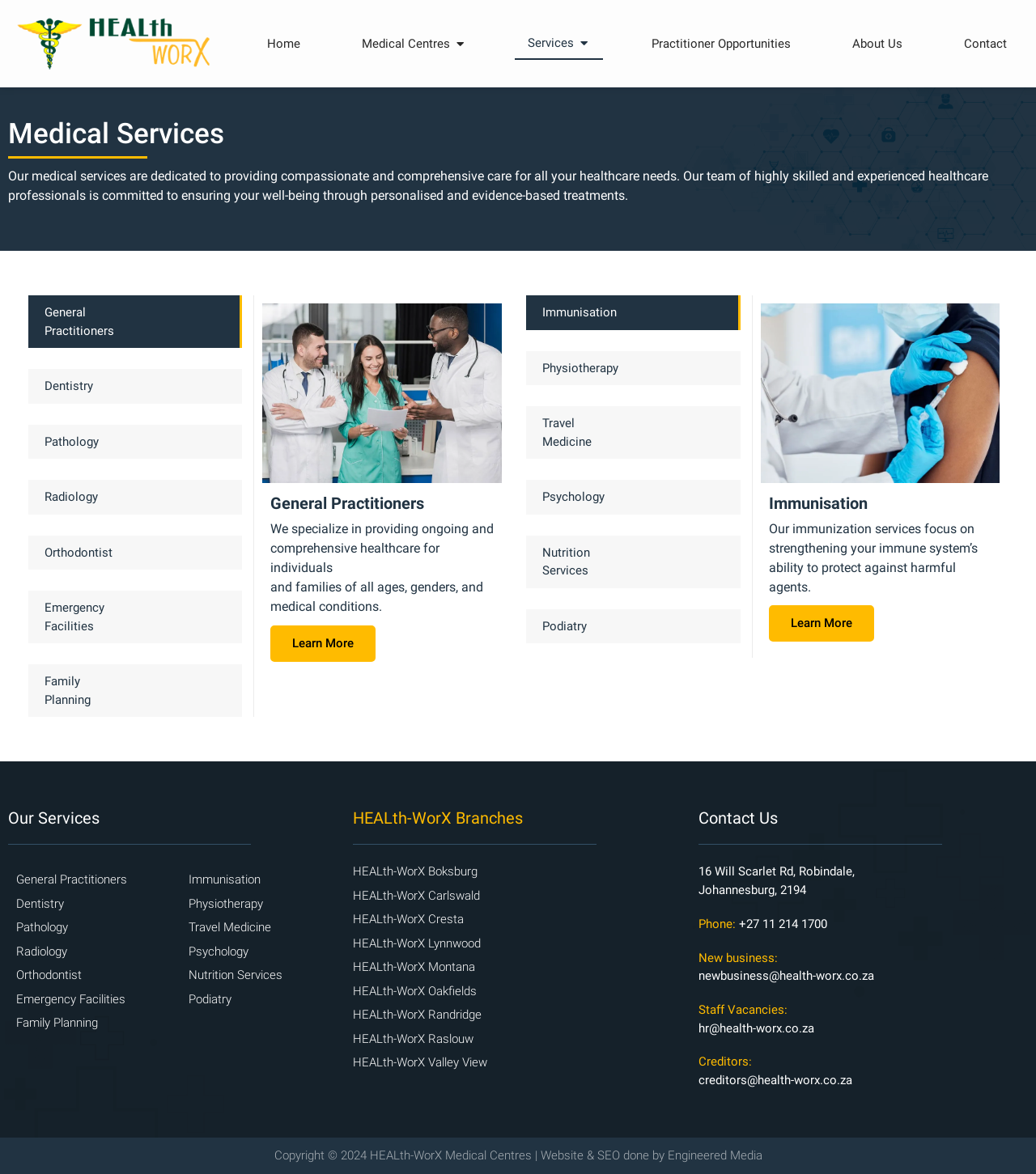Using the image as a reference, answer the following question in as much detail as possible:
How many tabs are available under 'Medical Services'?

Under the 'Medical Services' section, there are 7 tabs available, namely 'General Practitioners', 'Dentistry', 'Pathology', 'Radiology', 'Orthodontist', 'Emergency Facilities', and 'Family Planning'.